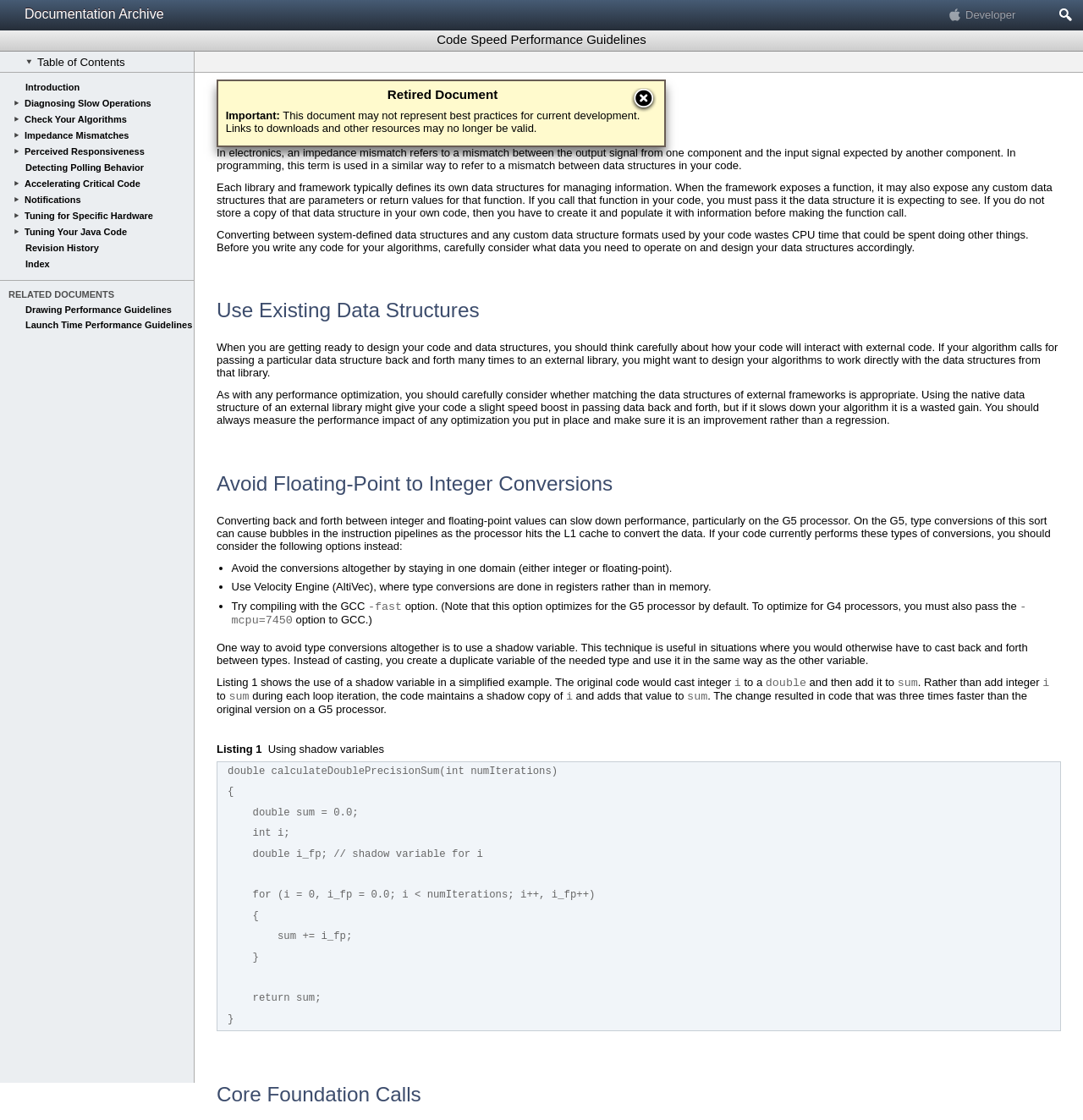Determine the main headline from the webpage and extract its text.

Code Speed Performance Guidelines